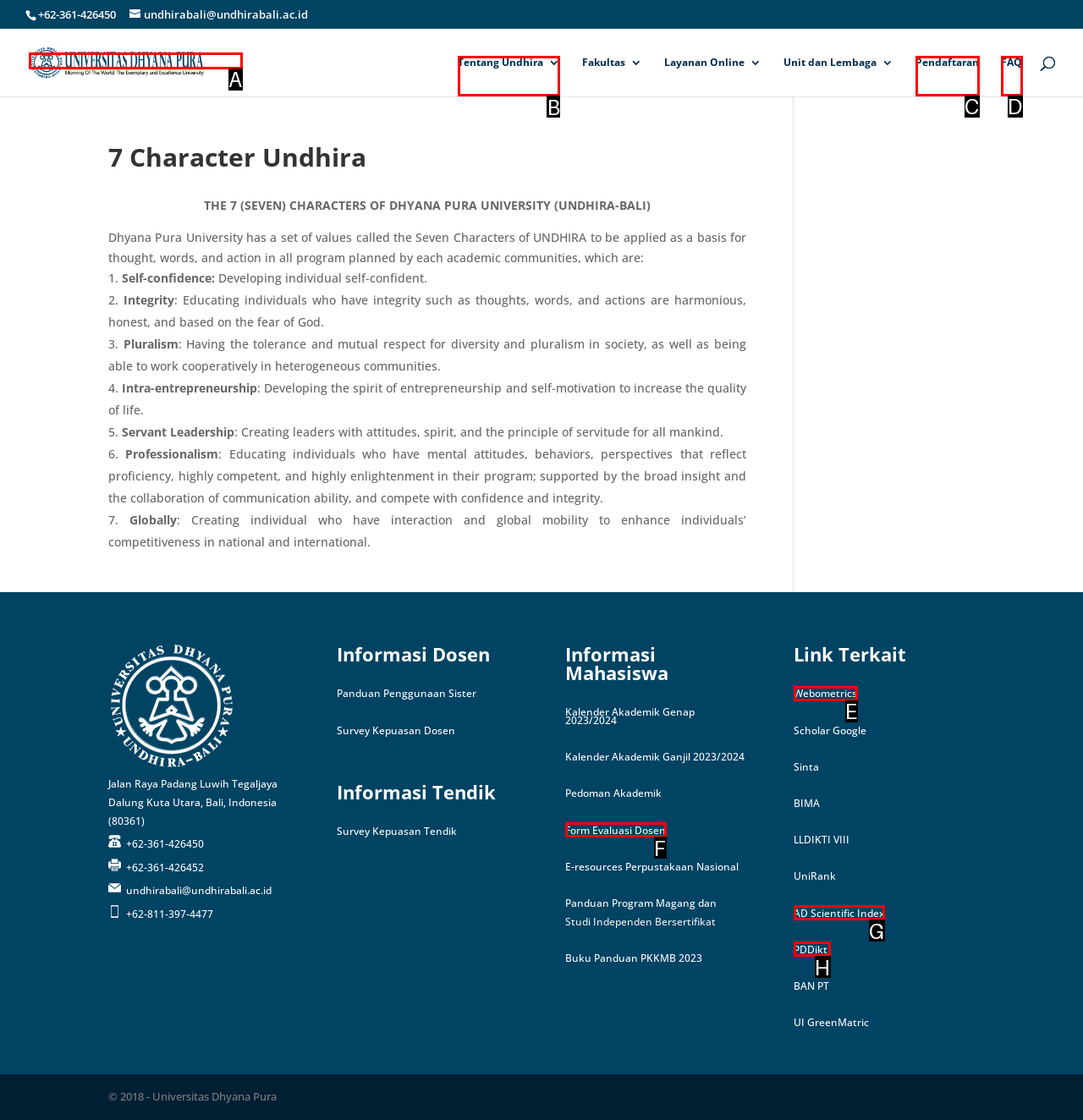Identify the letter of the UI element you need to select to accomplish the task: Click the 'Tentang Undhira' link.
Respond with the option's letter from the given choices directly.

B